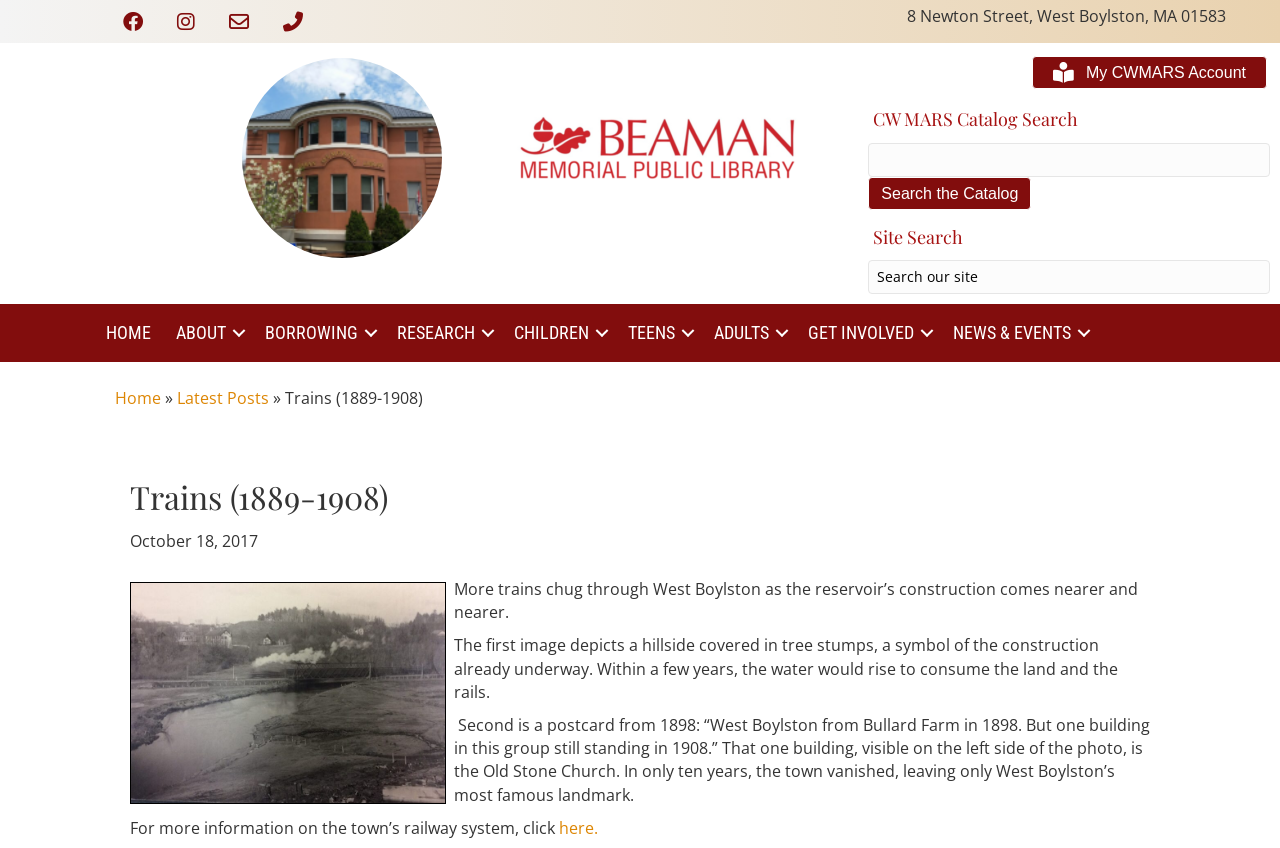Given the element description: "Borrowing", predict the bounding box coordinates of the UI element it refers to, using four float numbers between 0 and 1, i.e., [left, top, right, bottom].

[0.198, 0.368, 0.3, 0.417]